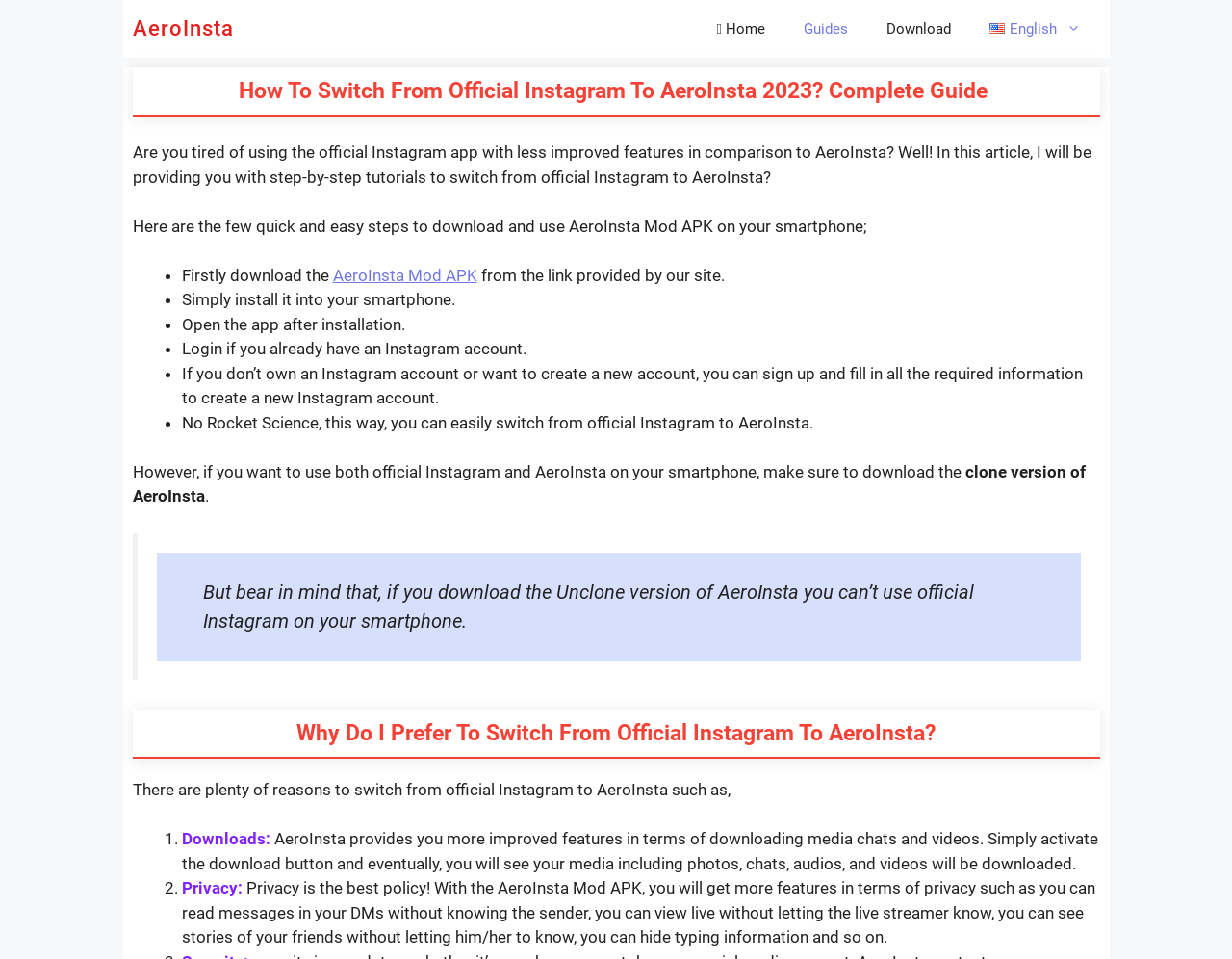Write an exhaustive caption that covers the webpage's main aspects.

This webpage is a guide on how to switch from the official Instagram app to AeroInsta. At the top, there is a navigation bar with five links: "AeroInsta", "Home", "Guides", "Download", and "English English", accompanied by a small English flag icon. Below the navigation bar, there is a heading that reads "How To Switch From Official Instagram To AeroInsta 2023? Complete Guide".

The main content of the webpage is divided into two sections. The first section provides step-by-step tutorials on how to switch from official Instagram to AeroInsta. It starts with a brief introduction, followed by a list of five steps, each marked with a bullet point. The steps include downloading the AeroInsta Mod APK, installing it, opening the app, logging in or signing up, and finally, using the app.

The second section is titled "Why Do I Prefer To Switch From Official Instagram To AeroInsta?" and lists two reasons why the author prefers AeroInsta over the official Instagram app. The first reason is that AeroInsta provides more improved features in terms of downloading media, chats, and videos. The second reason is that AeroInsta offers more features in terms of privacy, such as reading messages without the sender knowing, viewing live streams without being detected, and hiding typing information.

Throughout the webpage, there are no images except for the small English flag icon next to the "English English" link in the navigation bar. The text is organized in a clear and concise manner, with headings, bullet points, and short paragraphs making it easy to follow along.